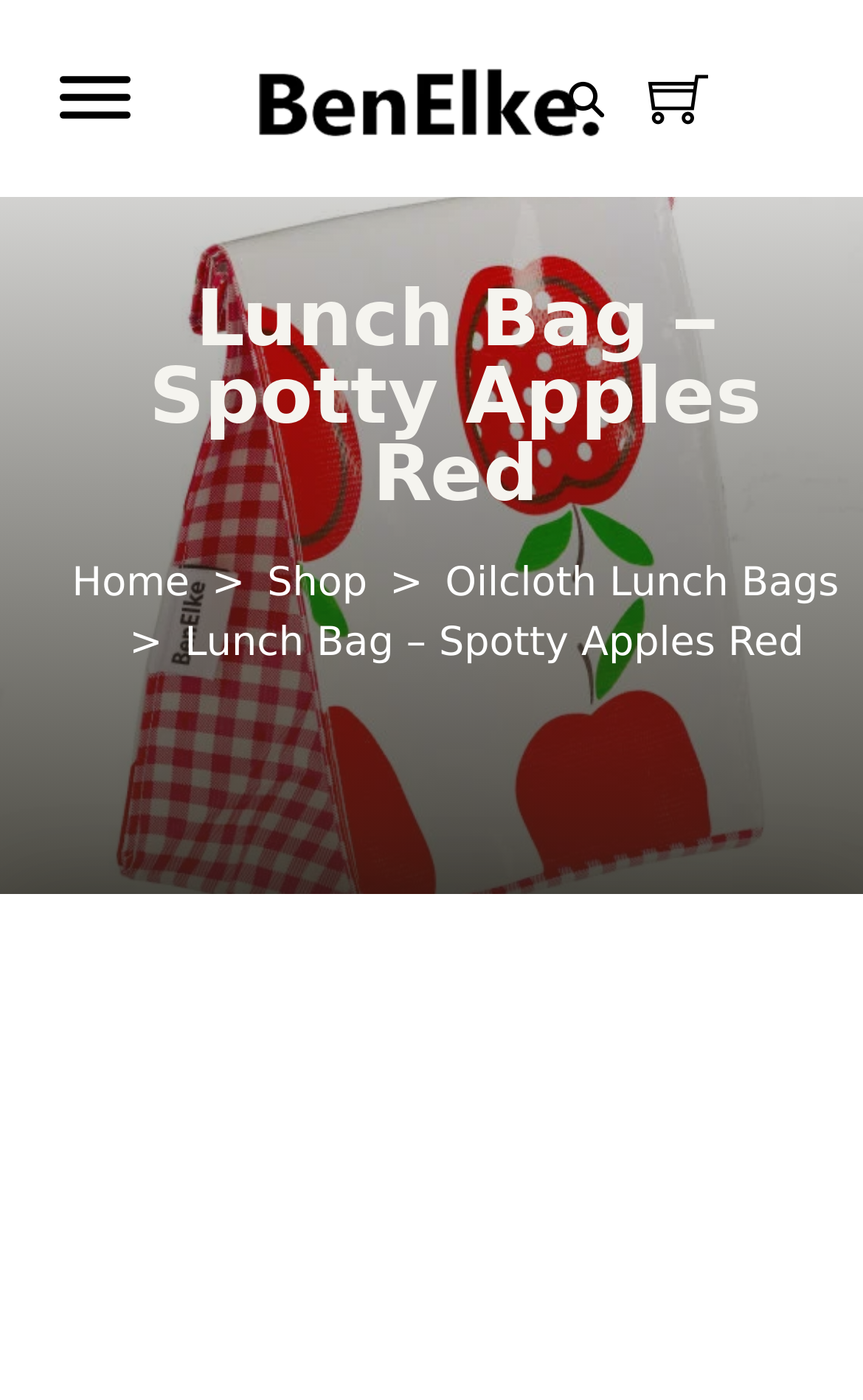How many navigation links are there?
Kindly answer the question with as much detail as you can.

I can see three link elements with text 'Home', 'Shop', and 'Oilcloth Lunch Bags' respectively, which are likely to be navigation links. These links have bounding box coordinates of [0.083, 0.4, 0.22, 0.433], [0.31, 0.4, 0.426, 0.433], and [0.516, 0.4, 0.972, 0.433] respectively.